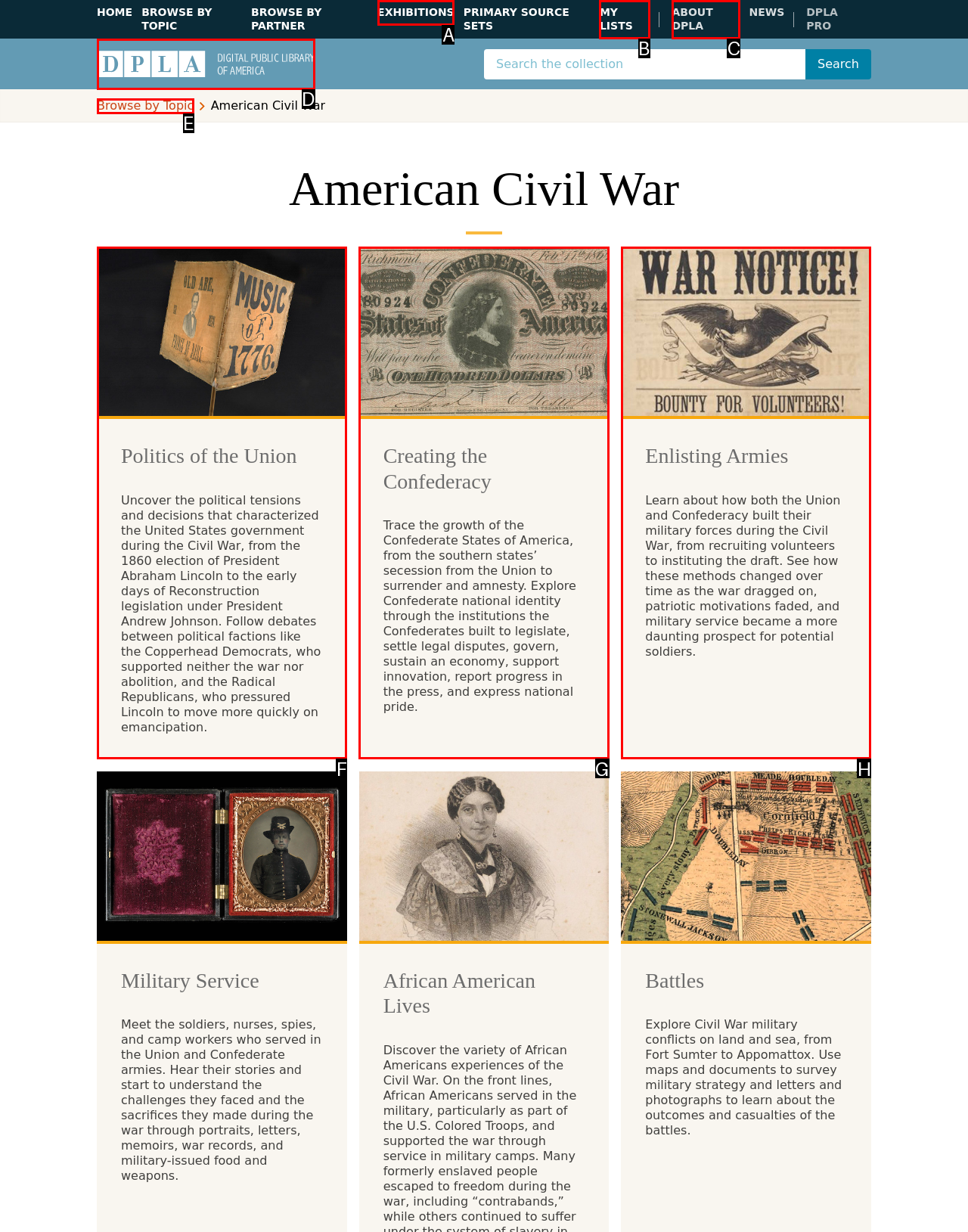Using the description: Exhibitions
Identify the letter of the corresponding UI element from the choices available.

A